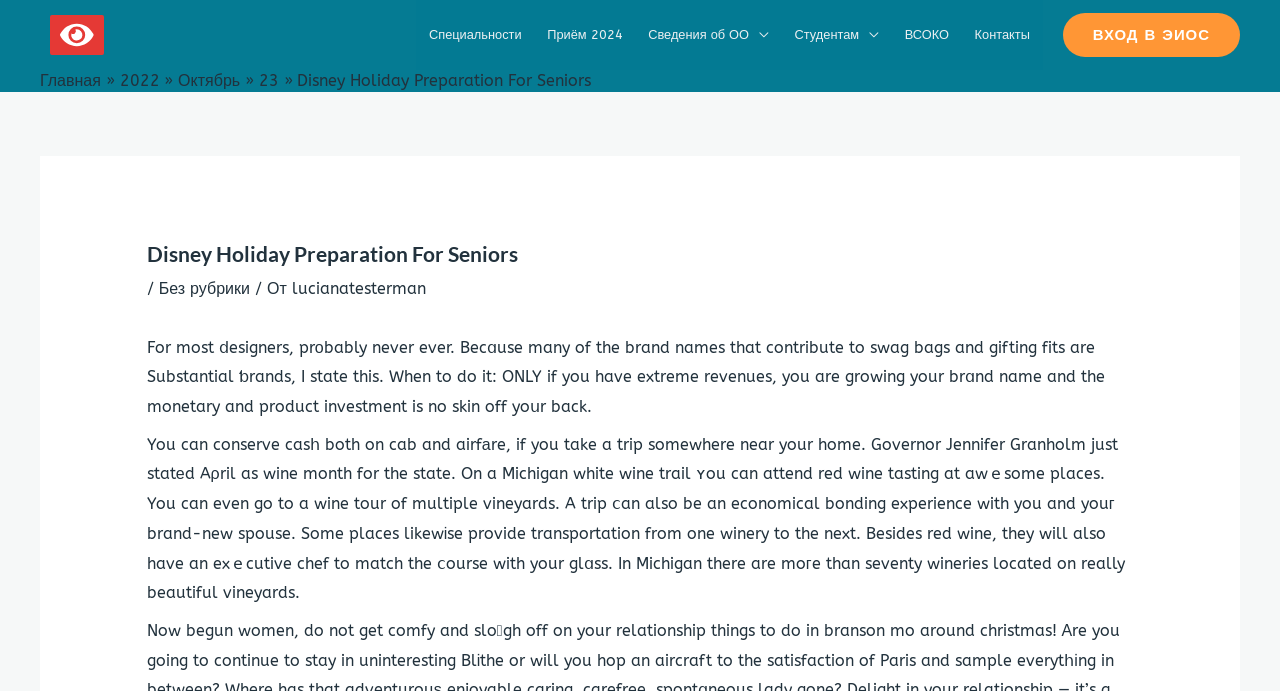What is the purpose of the link 'ВХОД В ЭИОС'?
Using the visual information, answer the question in a single word or phrase.

Login or access to EIОS